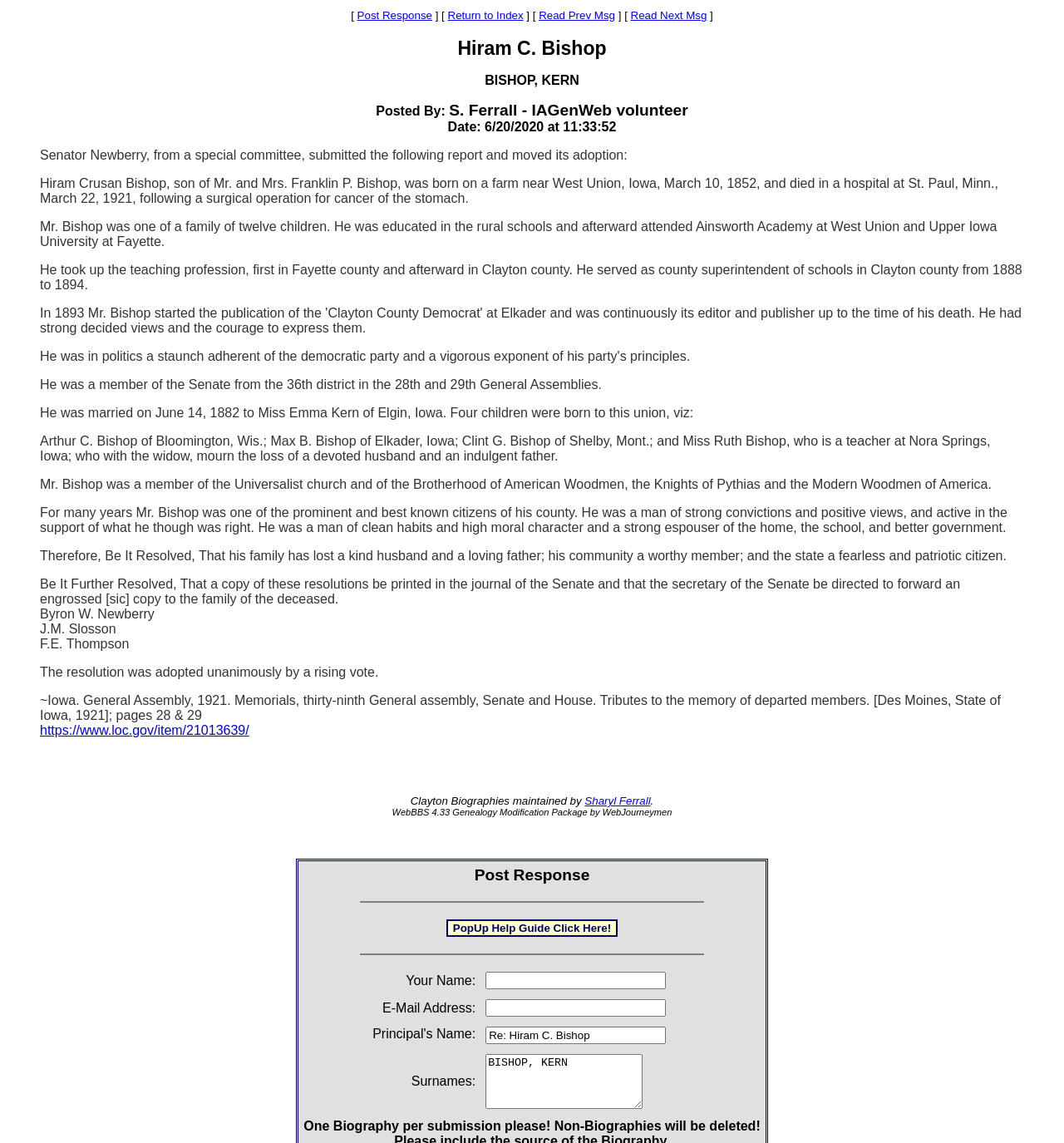Refer to the screenshot and give an in-depth answer to this question: What is the occupation of Hiram C. Bishop?

According to the biography, Hiram C. Bishop was a teacher and later served as a Senator from the 36th district in the 28th and 29th General Assemblies.